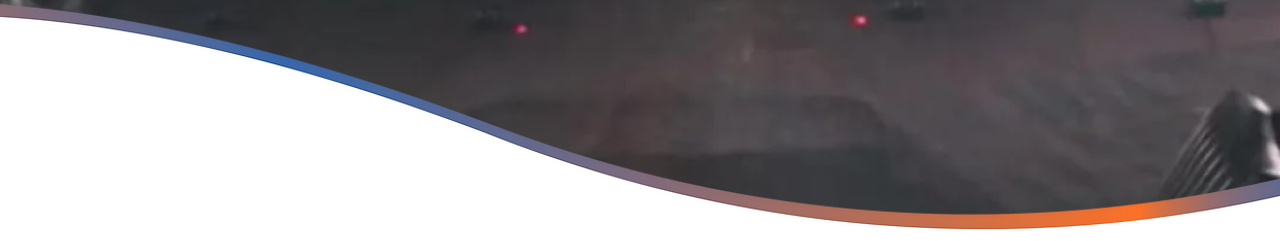Refer to the screenshot and give an in-depth answer to this question: What is the color of the background?

The caption states that the design element is set against a 'darker background', implying that the background is a darker color.